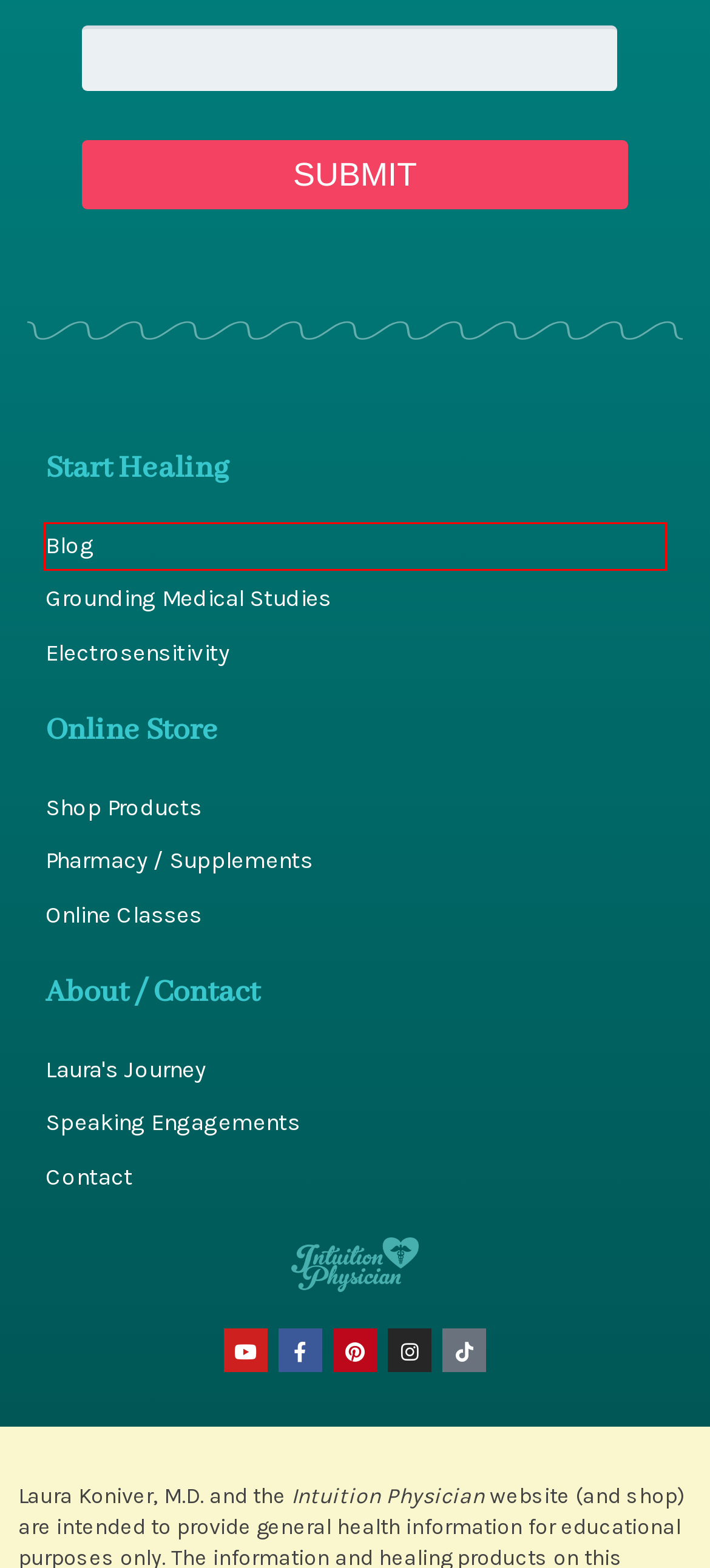You have received a screenshot of a webpage with a red bounding box indicating a UI element. Please determine the most fitting webpage description that matches the new webpage after clicking on the indicated element. The choices are:
A. Electrosensitivity: Diagnosis & Treatment - Intuition Physician
B. Need to Contact Laura - Intuition Physician
C. Medical Studies On Grounding - Intuition Physician
D. Healing Through Grounding | Grounding Tools | Dr. Laura Koniver
E. Privacy Policy - Intuition Physician
F. About Laura - Intuition Physician
G. Blog - Intuition Physician
H. Made with Tapkit | Tapkit

G